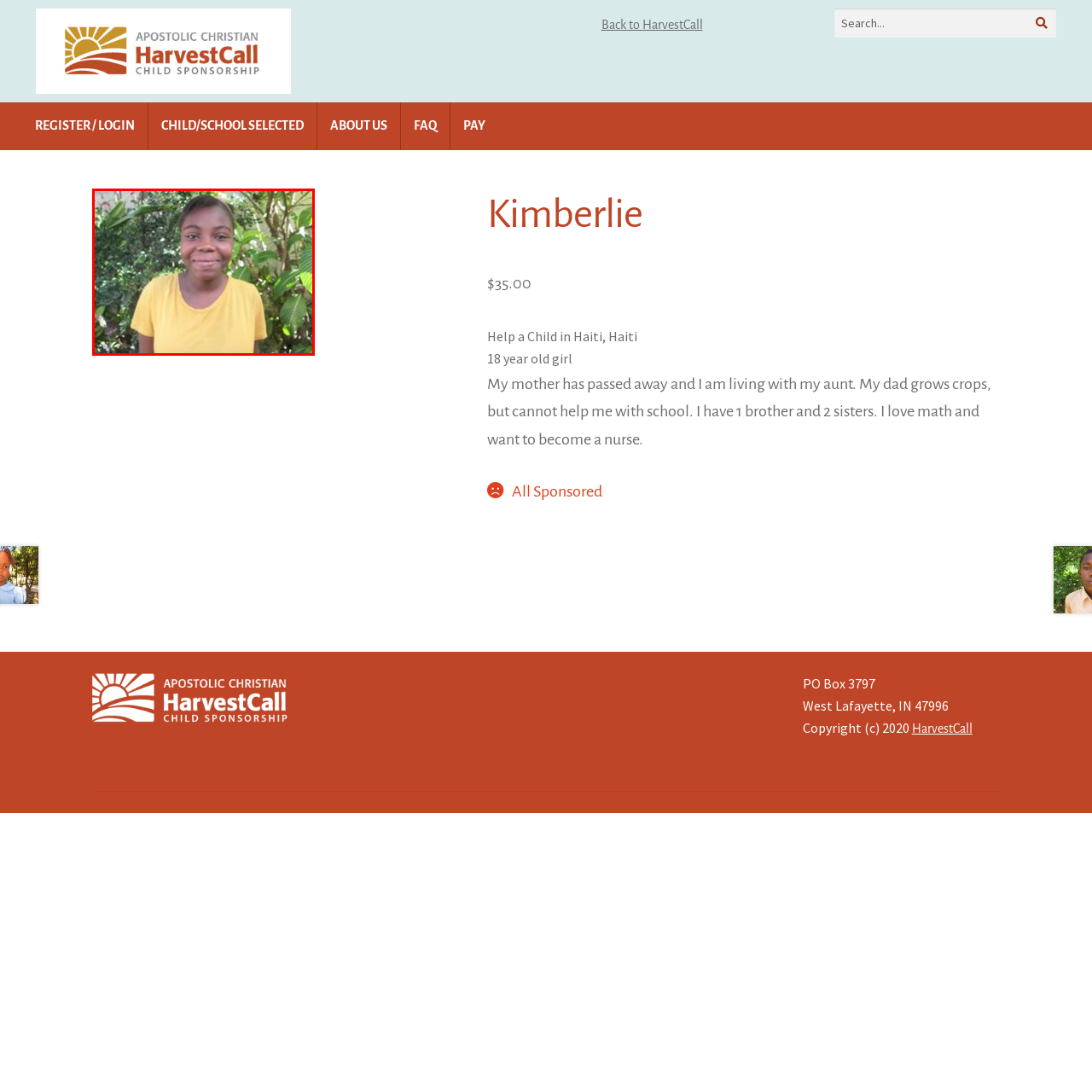Focus on the image surrounded by the red bounding box, please answer the following question using a single word or phrase: What color is Kimberlie's shirt?

Yellow